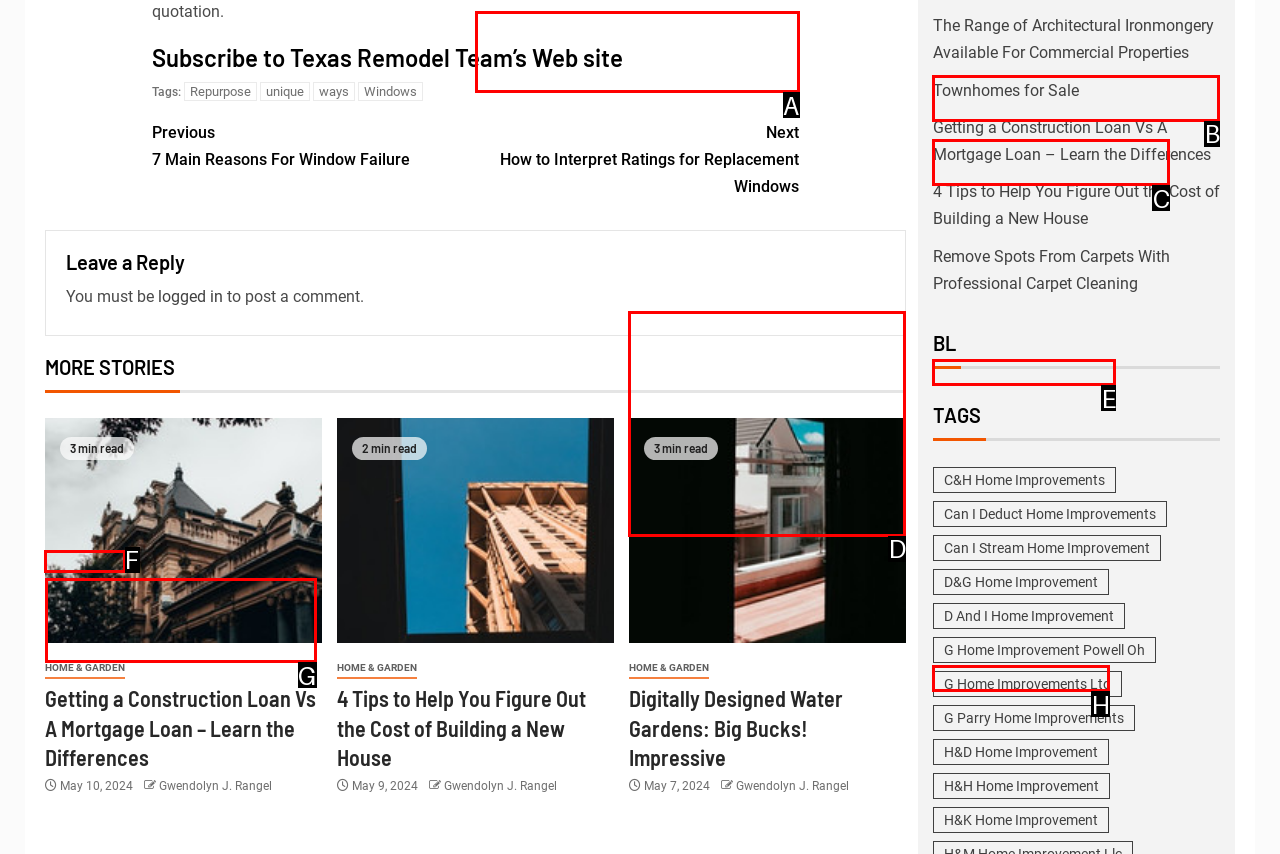Identify which HTML element to click to fulfill the following task: Click on 'HOME & GARDEN'. Provide your response using the letter of the correct choice.

F